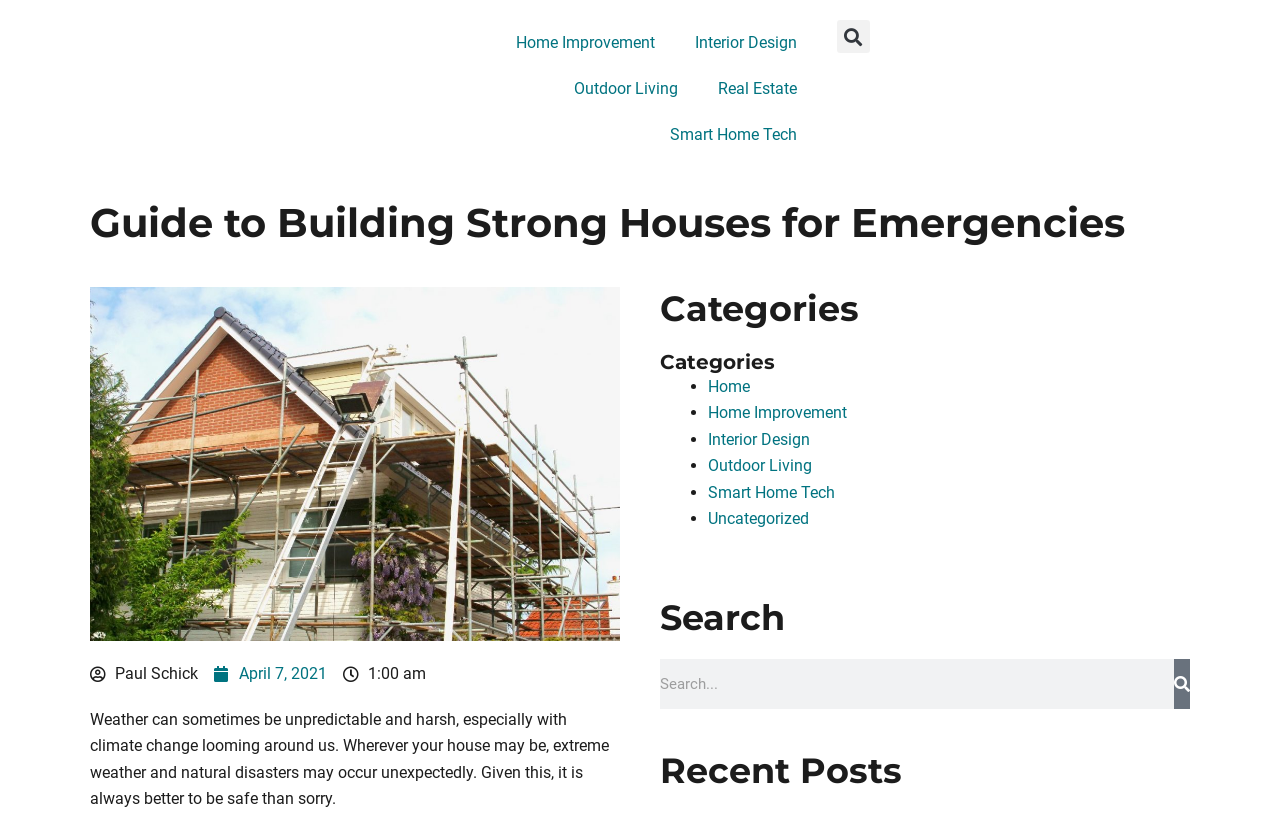Could you determine the bounding box coordinates of the clickable element to complete the instruction: "Read the article posted on April 7, 2021"? Provide the coordinates as four float numbers between 0 and 1, i.e., [left, top, right, bottom].

[0.167, 0.811, 0.255, 0.844]